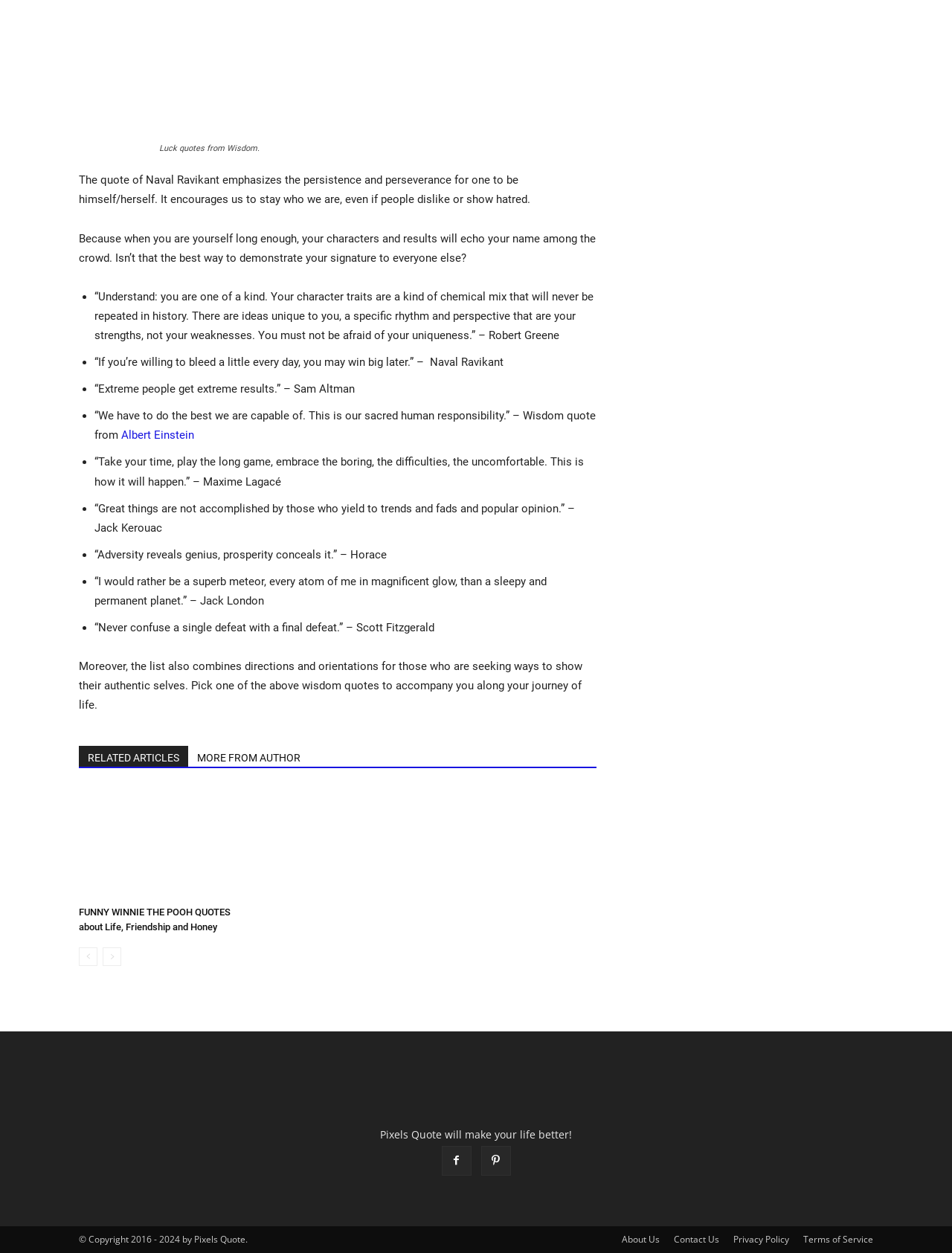Who is the author of the quote 'Understand: you are one of a kind...'?
Using the image as a reference, give a one-word or short phrase answer.

Robert Greene